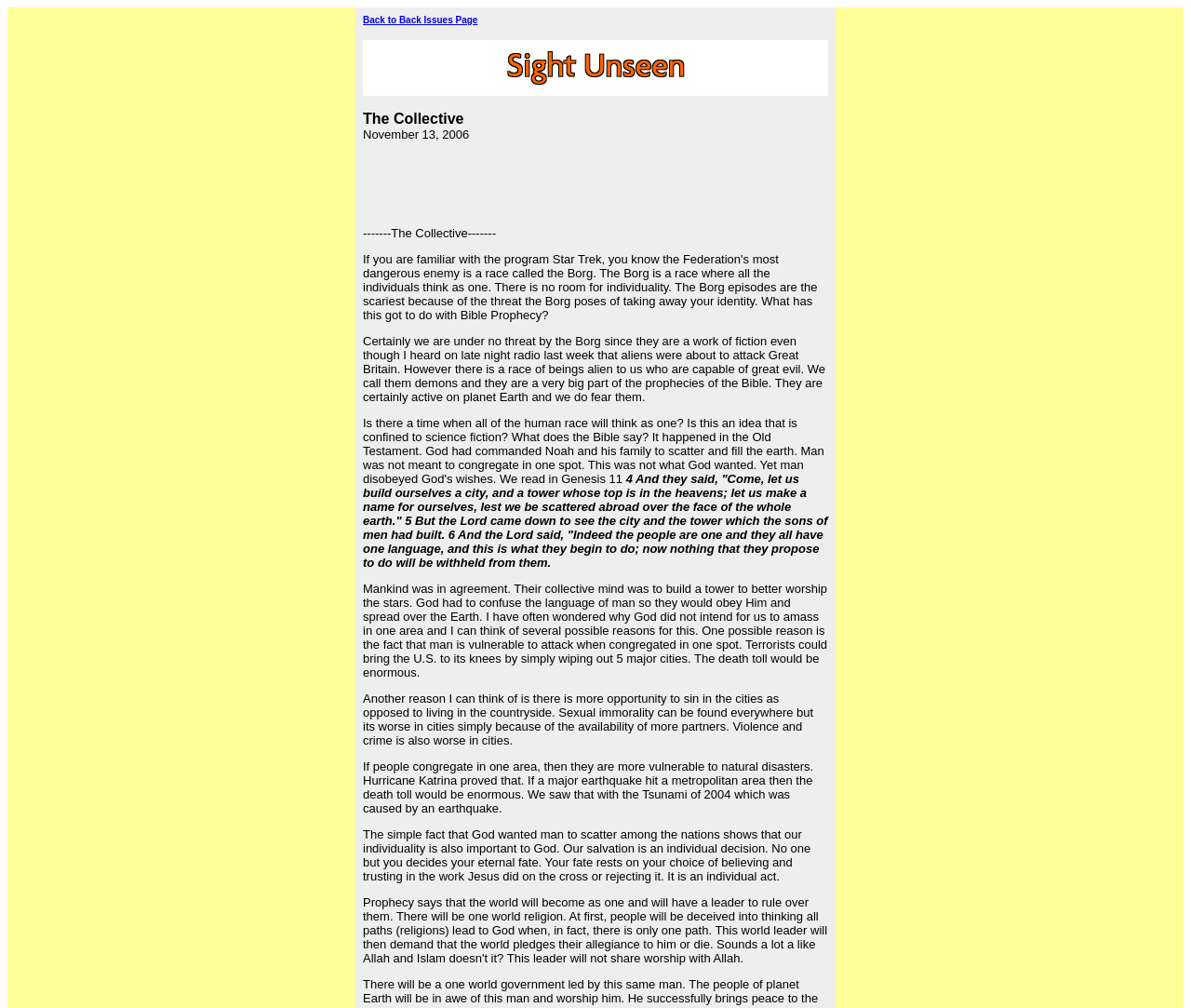Produce a meticulous description of the webpage.

The webpage is titled "The Collective" and appears to be a blog or article page. At the top, there is a link to "Back to Back Issues Page" on the left side. Below this, there is an image that takes up most of the width of the page. 

The main content of the page is a long article or blog post that discusses the concept of collective humanity and its relationship with God. The article is divided into several paragraphs, each exploring a different idea or theme. The text is dense and philosophical, with references to biblical passages and prophecies.

The article begins by discussing the idea of a collective humanity and how it relates to the concept of demons and evil. It then moves on to discuss the story of the Tower of Babel and how God confused the language of humanity to scatter them across the earth. The author reflects on the possible reasons for this, including the vulnerability of congregated populations to attack, the increased opportunity for sin in cities, and the risk of natural disasters.

Throughout the article, there are no clear headings or subheadings, but the text is broken up into distinct paragraphs that explore different ideas. The tone is reflective and philosophical, with the author exploring the implications of biblical teachings on modern life. At the bottom of the page, there is an advertisement iframe.